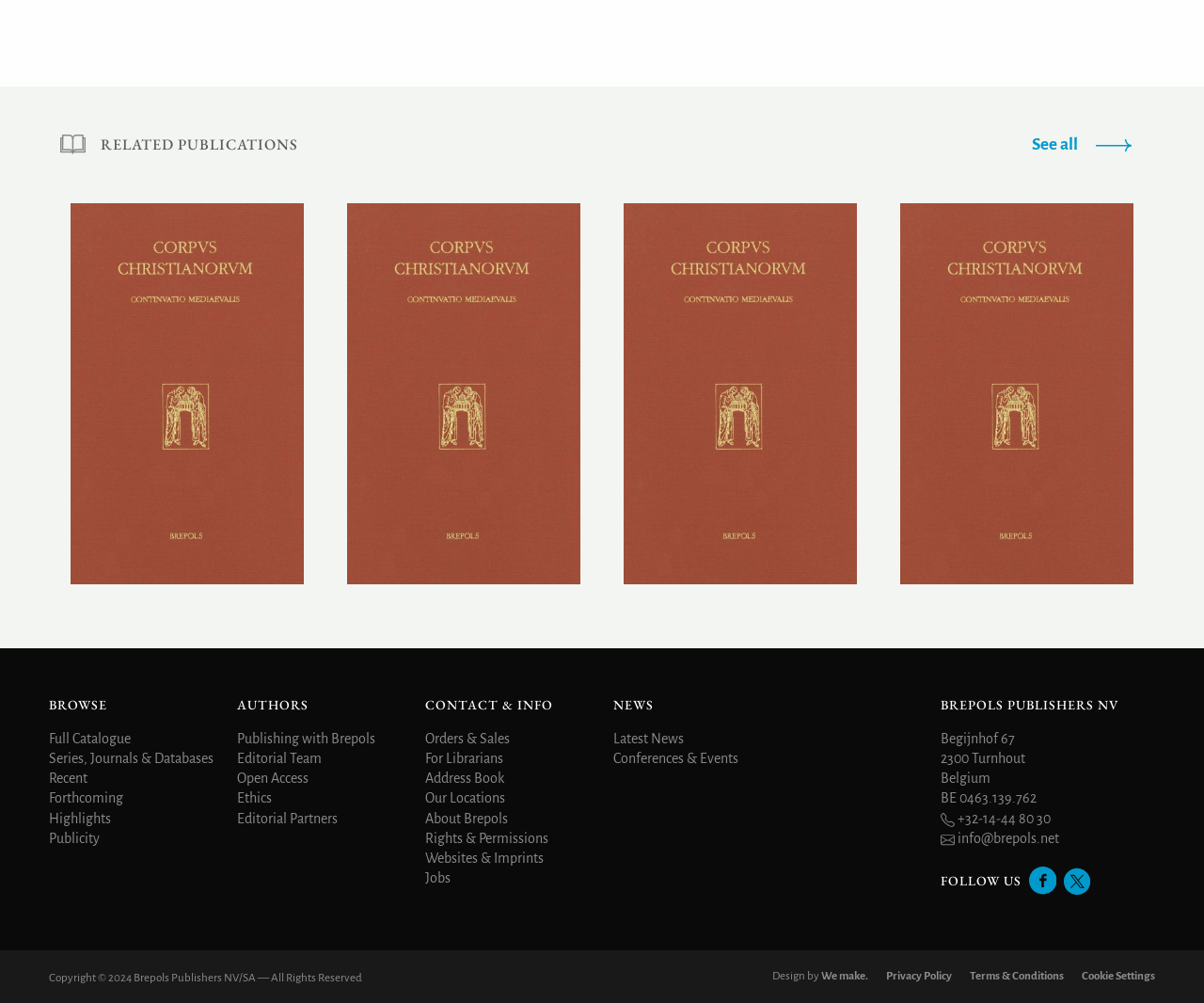Answer the question in one word or a short phrase:
How many images are there in the footer section?

3